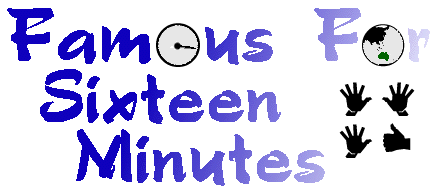Give a one-word or short-phrase answer to the following question: 
What is illustrated next to the word 'For'?

A globe